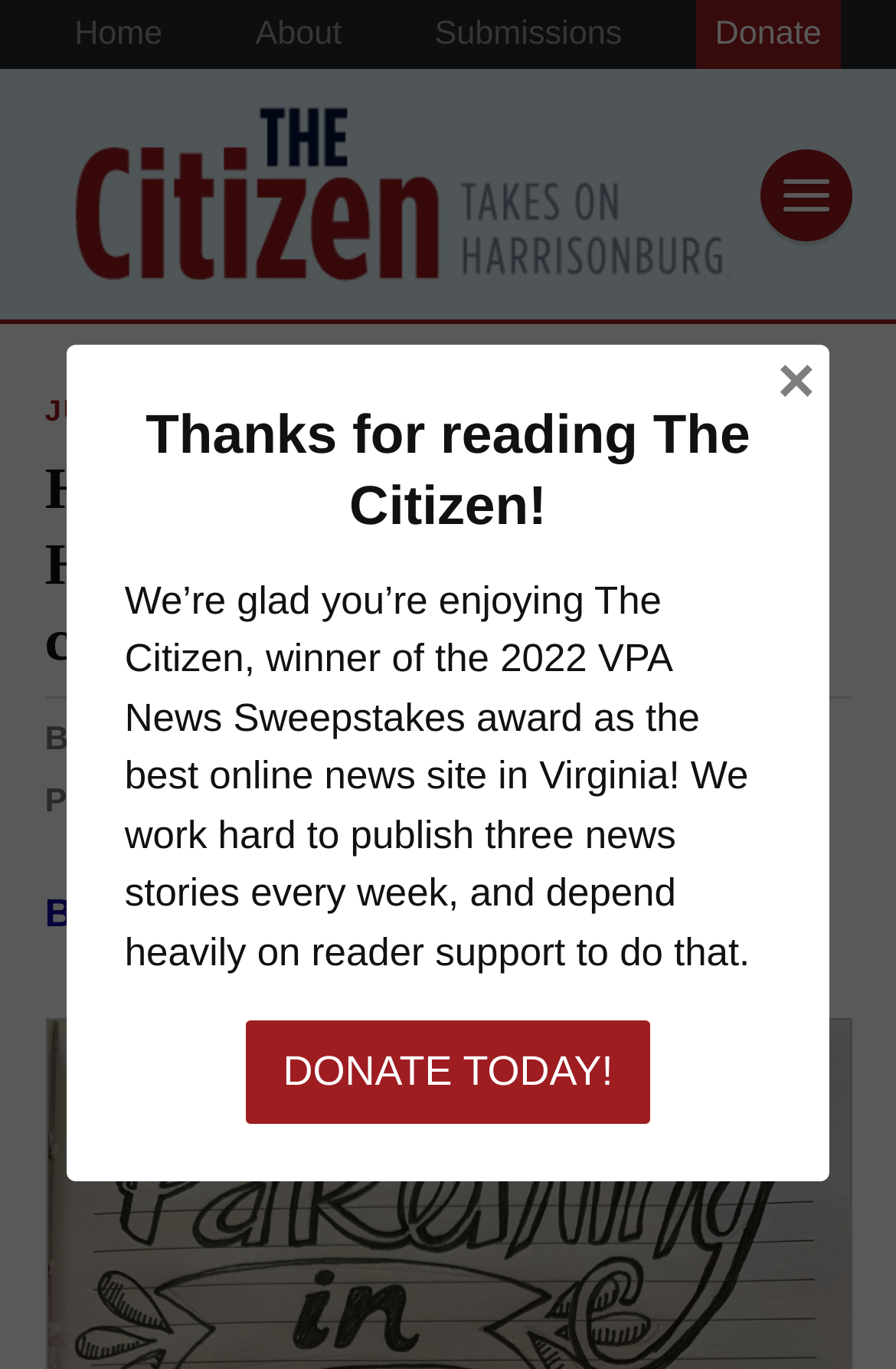What is the name of the publisher?
By examining the image, provide a one-word or phrase answer.

Bridget Manley